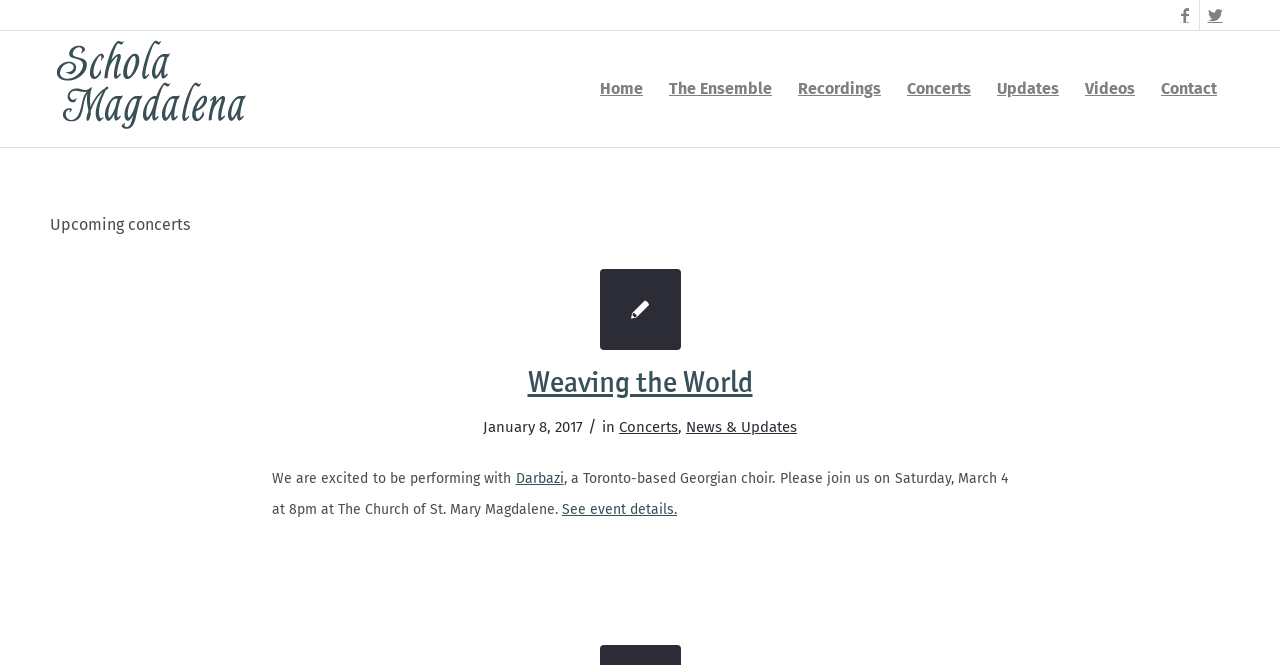Find the bounding box coordinates of the clickable element required to execute the following instruction: "Search for something". Provide the coordinates as four float numbers between 0 and 1, i.e., [left, top, right, bottom].

None